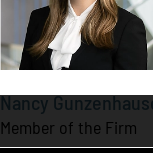Respond with a single word or phrase to the following question: What is the style of Nancy's hair?

Long